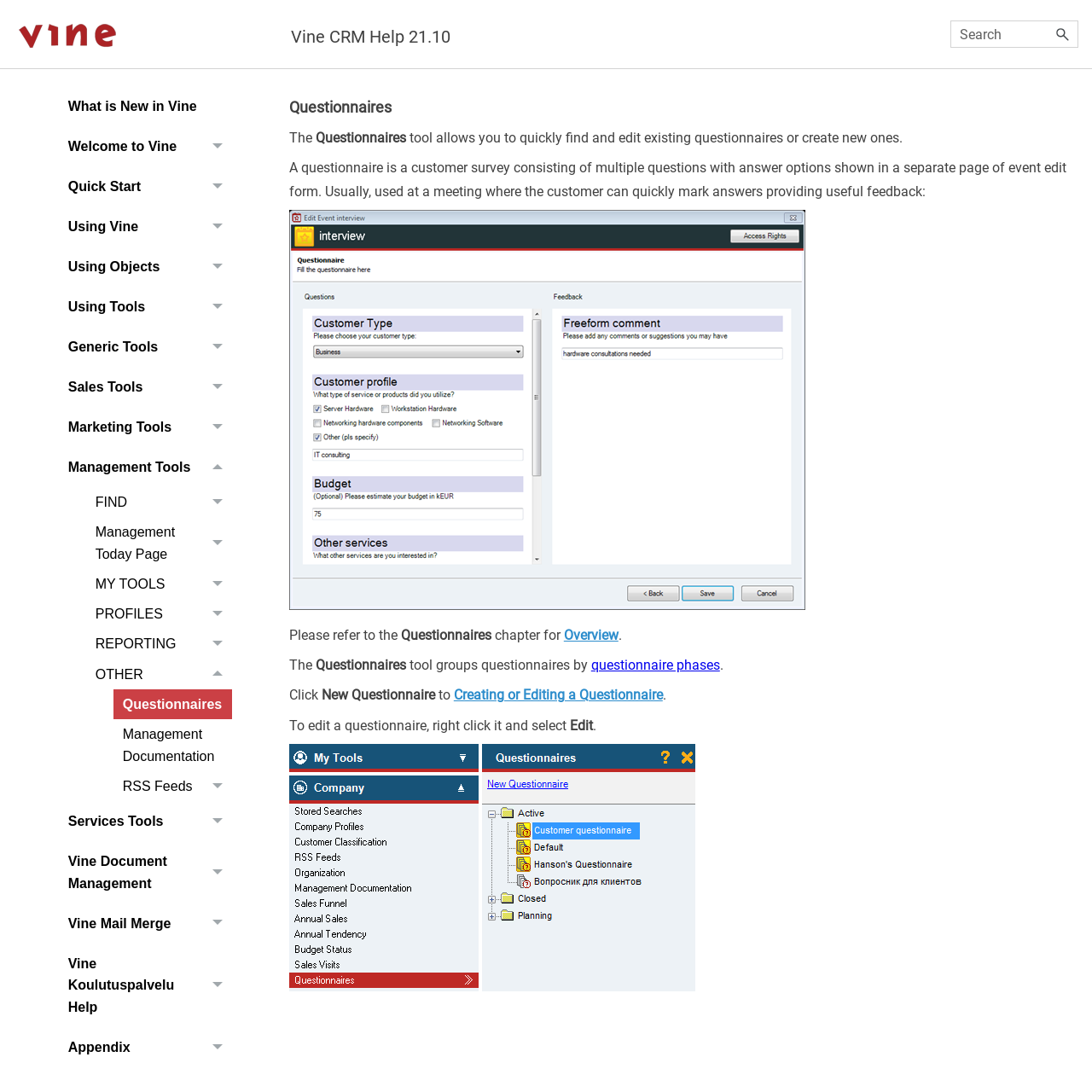How do I edit a questionnaire?
Could you give a comprehensive explanation in response to this question?

According to the webpage, to edit a questionnaire, users need to right click on it and select the appropriate option. This is explained in the text 'To edit a questionnaire, right click it and select...'